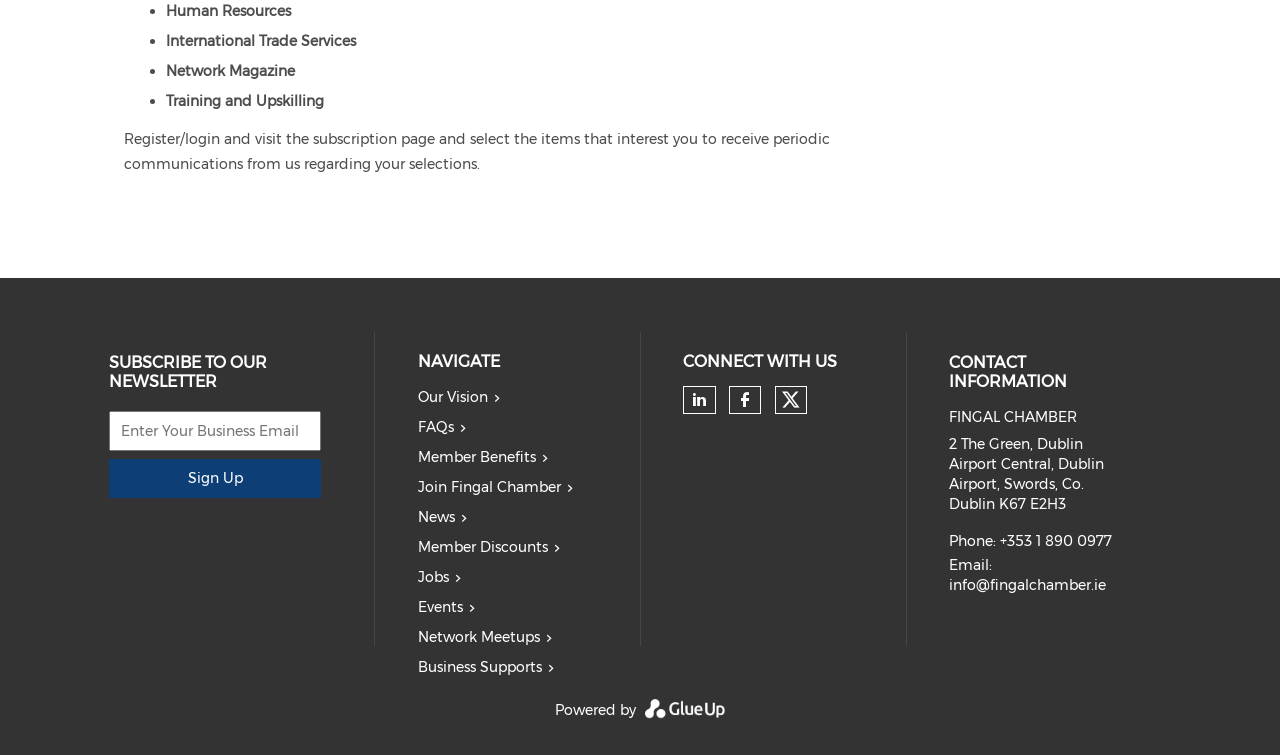Please provide the bounding box coordinates for the UI element as described: "name="newsletters-email" placeholder="Enter Your Business Email"". The coordinates must be four floats between 0 and 1, represented as [left, top, right, bottom].

[0.085, 0.544, 0.251, 0.597]